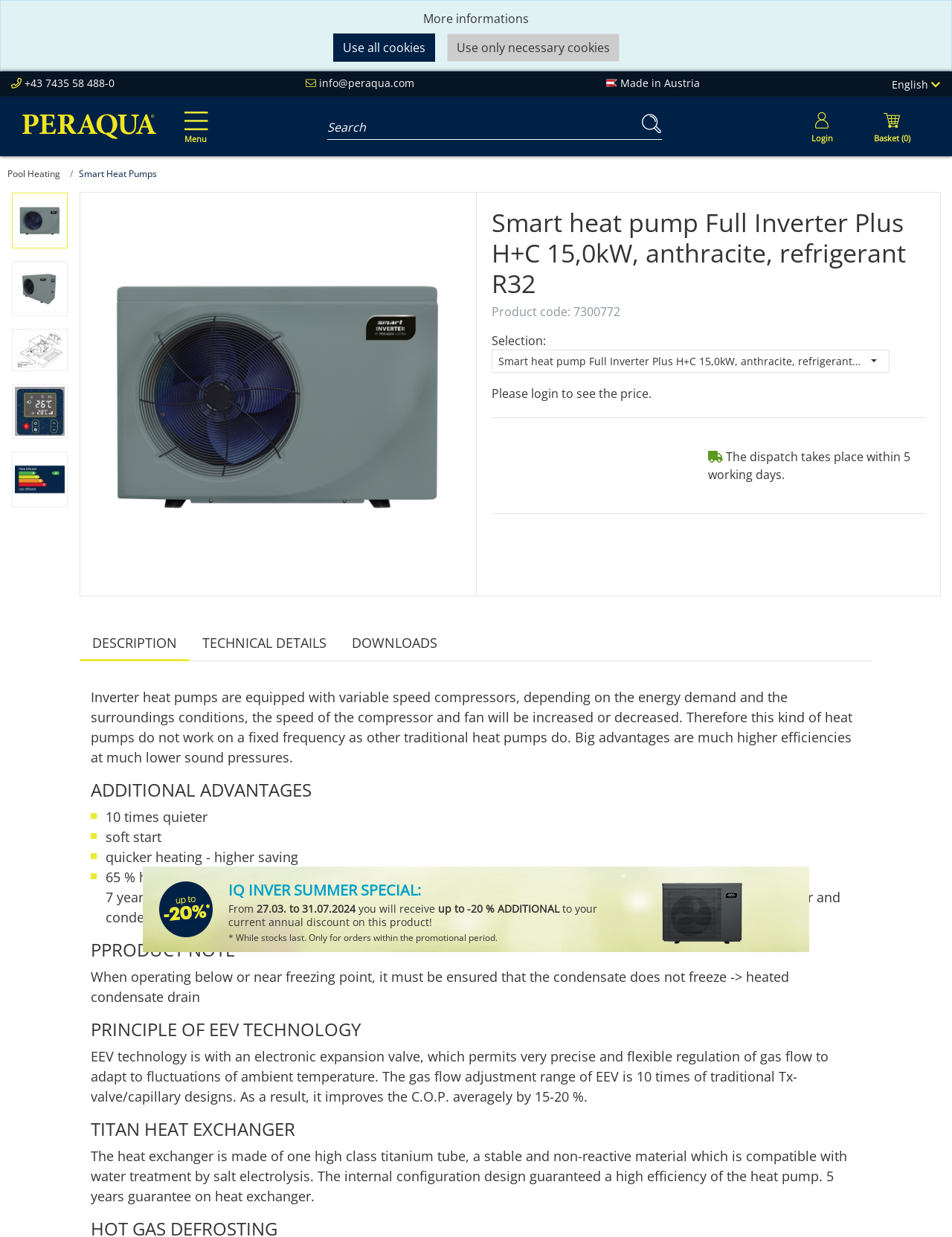Could you locate the bounding box coordinates for the section that should be clicked to accomplish this task: "Download product information".

[0.356, 0.507, 0.472, 0.534]